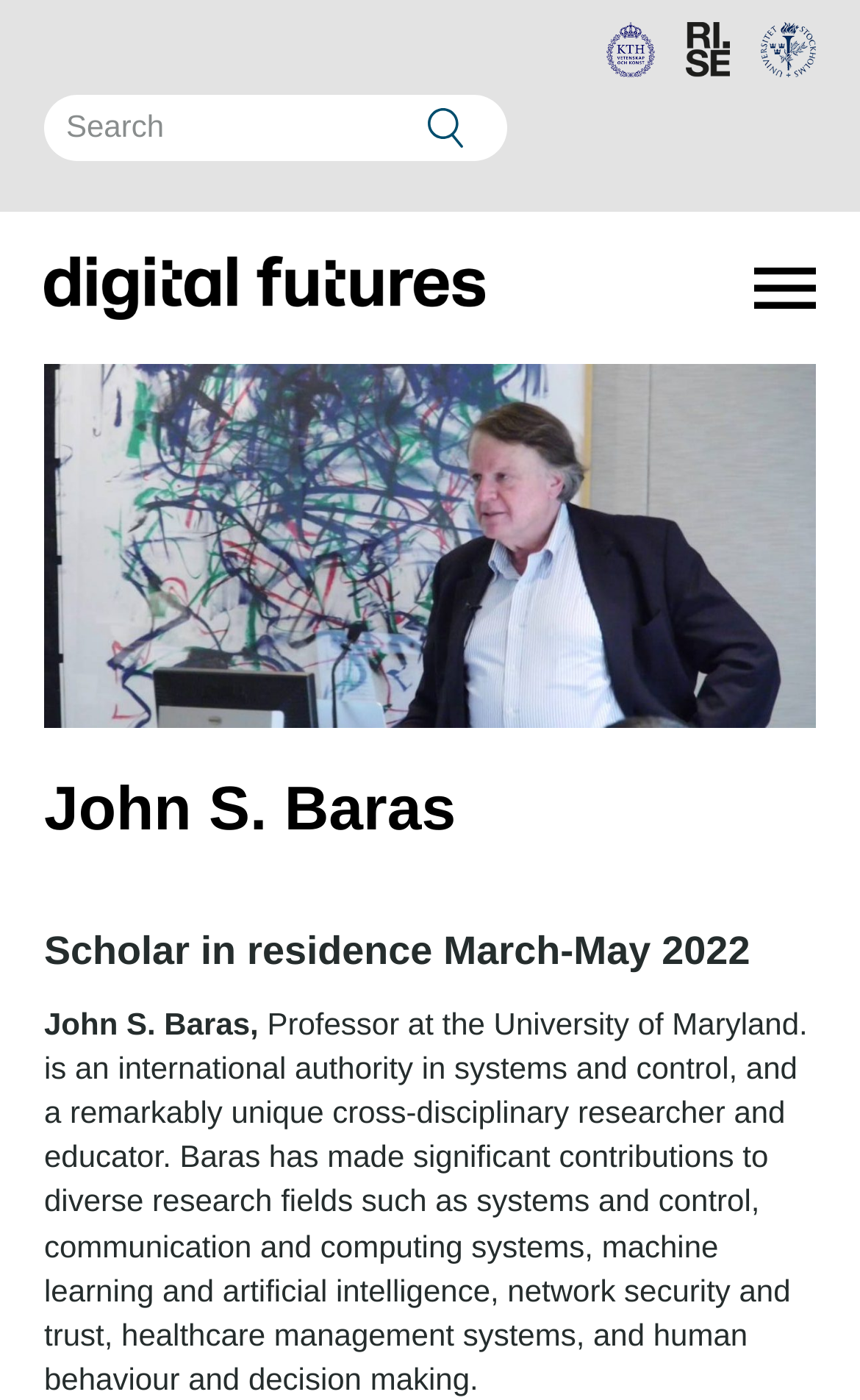What is John S. Baras an authority in? Please answer the question using a single word or phrase based on the image.

systems and control